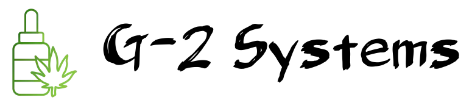Provide a comprehensive description of the image.

The image features the logo of "G-2 Systems," which is designed with a modern and clean aesthetic. On the left side, an illustration of a bottle, likely representing CBD oil or similar products, is adorned with a green cannabis leaf, emphasizing the brand's focus on natural wellness solutions. The text "G-2 Systems" is presented in a bold, stylized font that enhances the visual appeal and communicates a sense of professionalism and trust. This logo reflects the company’s commitment to providing high-quality CBD products, particularly aimed at addressing issues like pain relief and anxiety in both humans and pets.